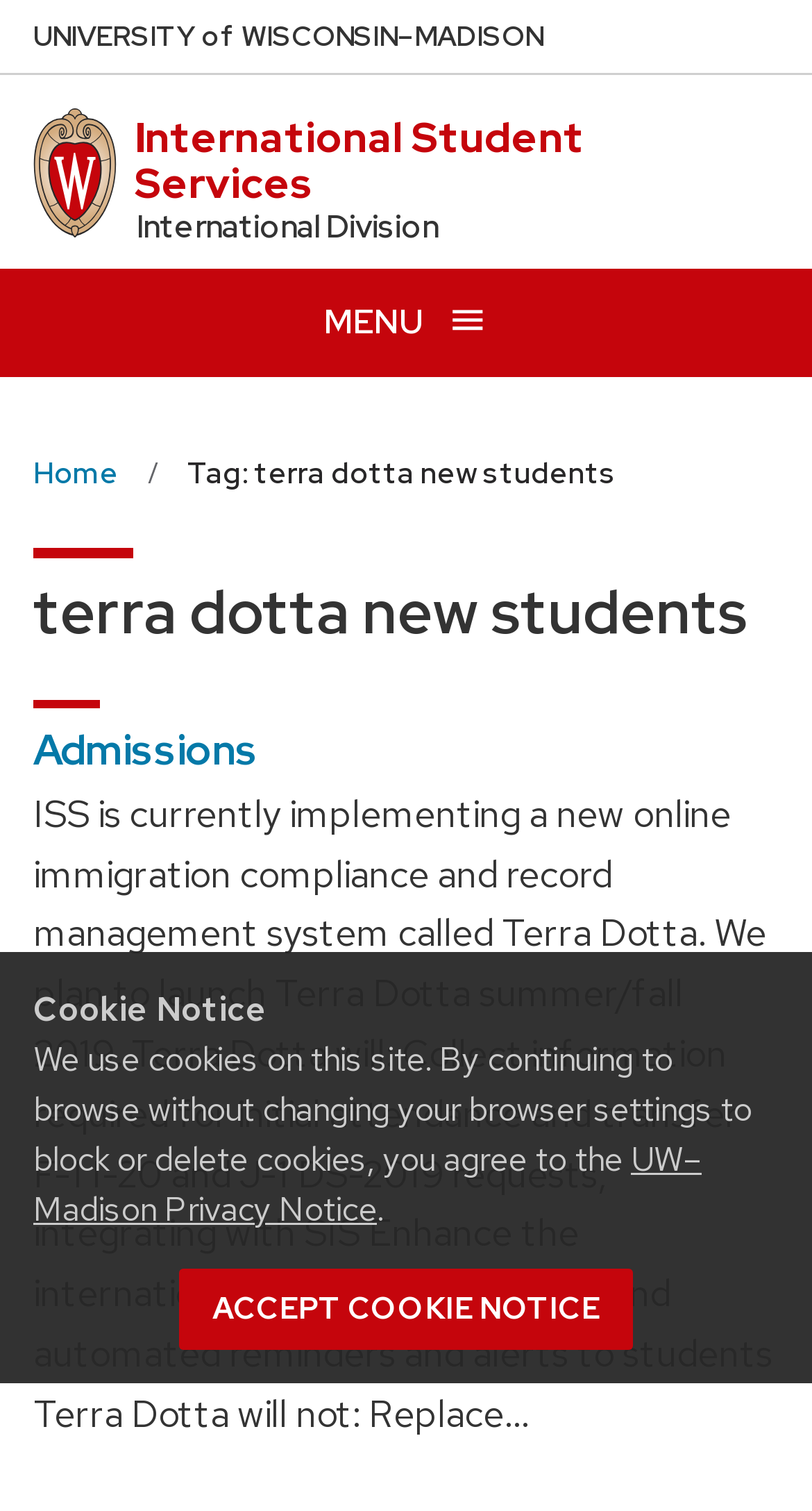Create a full and detailed caption for the entire webpage.

The webpage is about the International Division of the University of Wisconsin-Madison, specifically focusing on International Student Services. At the top of the page, there is a cookie notice dialog with a heading, a paragraph of text, a link to the UW-Madison Privacy Notice, and an "Accept cookie notice" button. 

Below the cookie notice, there are several links, including "Skip to main content", a link to the University of Wisconsin-Madison home page, and a link to International Student Services. The university's logo is also present, with the text "University of Wisconsin Madison" split into three parts.

To the right of the logo, there is a button to open a menu, which is currently not expanded. Below the menu button, there is a navigation section with a breadcrumb trail, showing the current page's location within the website. The breadcrumb trail includes links to the home page and a tag related to Terra Dotta new students.

The main content of the page is an article with a heading "terra dotta new students" and a subheading "Admissions". The article provides information about the implementation of a new online immigration compliance and record management system called Terra Dotta, which is planned to launch in summer/fall 2019. The text explains the features and limitations of Terra Dotta, including its ability to collect information, enhance the international student experience, and send automated reminders and alerts to students.